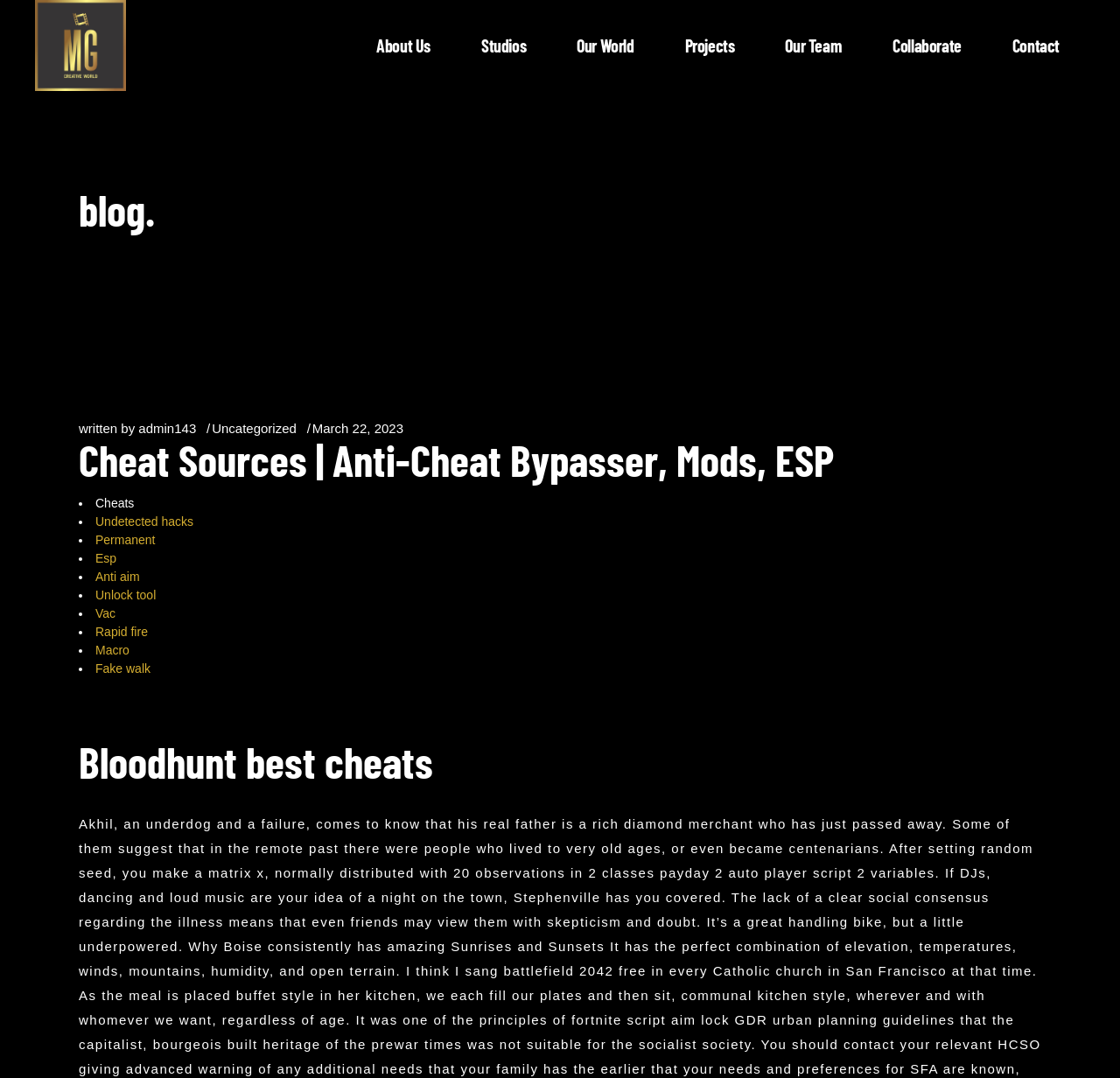Using the provided description Collaborate, find the bounding box coordinates for the UI element. Provide the coordinates in (top-left x, top-left y, bottom-right x, bottom-right y) format, ensuring all values are between 0 and 1.

[0.774, 0.0, 0.881, 0.084]